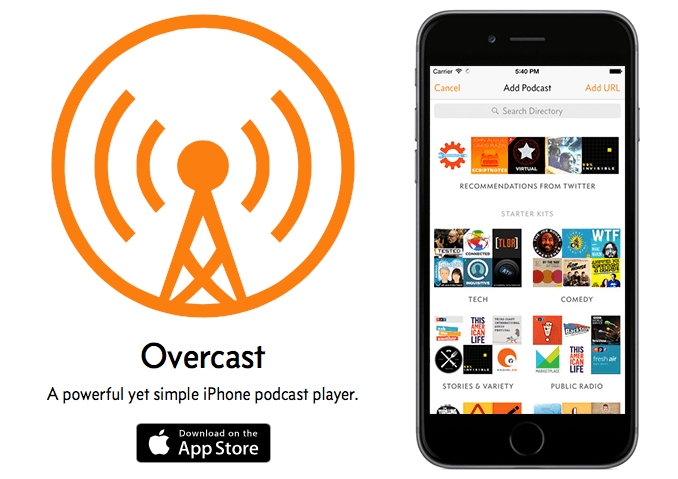Give a detailed explanation of what is happening in the image.

The image showcases the Overcast podcast app, an appealing and user-friendly iPhone podcast player. To the left, the Overcast logo prominently features a stylized antenna symbol, symbolizing connectivity and audio streaming, rendered in bright orange against a contrasting white background. On the right, a sleek iPhone displays the app's interface, highlighting features like the "Add Podcast" button and a directory search bar. The screen features colorful podcast thumbnails organized into categories like Tech, Comedy, and Stories & Variety, showcasing the app's extensive curated content. Beneath the logo, the tagline emphasizes Overcast's reputation for being both powerful and straightforward. A call-to-action encourages users to download the app from the App Store, enhancing its appeal to potential listeners looking to explore the world of podcasts.